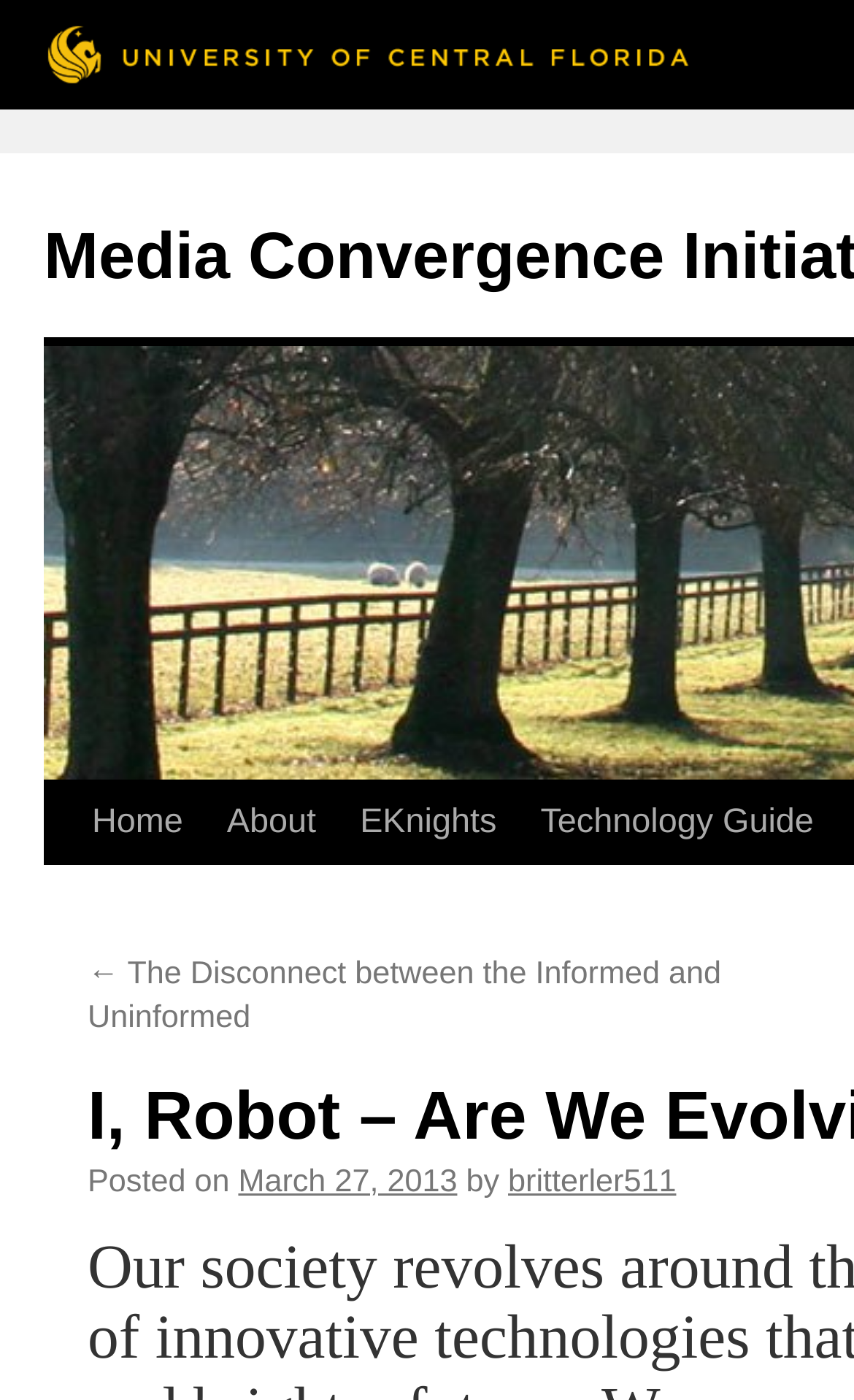Pinpoint the bounding box coordinates of the element that must be clicked to accomplish the following instruction: "view Technology Guide". The coordinates should be in the format of four float numbers between 0 and 1, i.e., [left, top, right, bottom].

[0.607, 0.558, 0.979, 0.618]